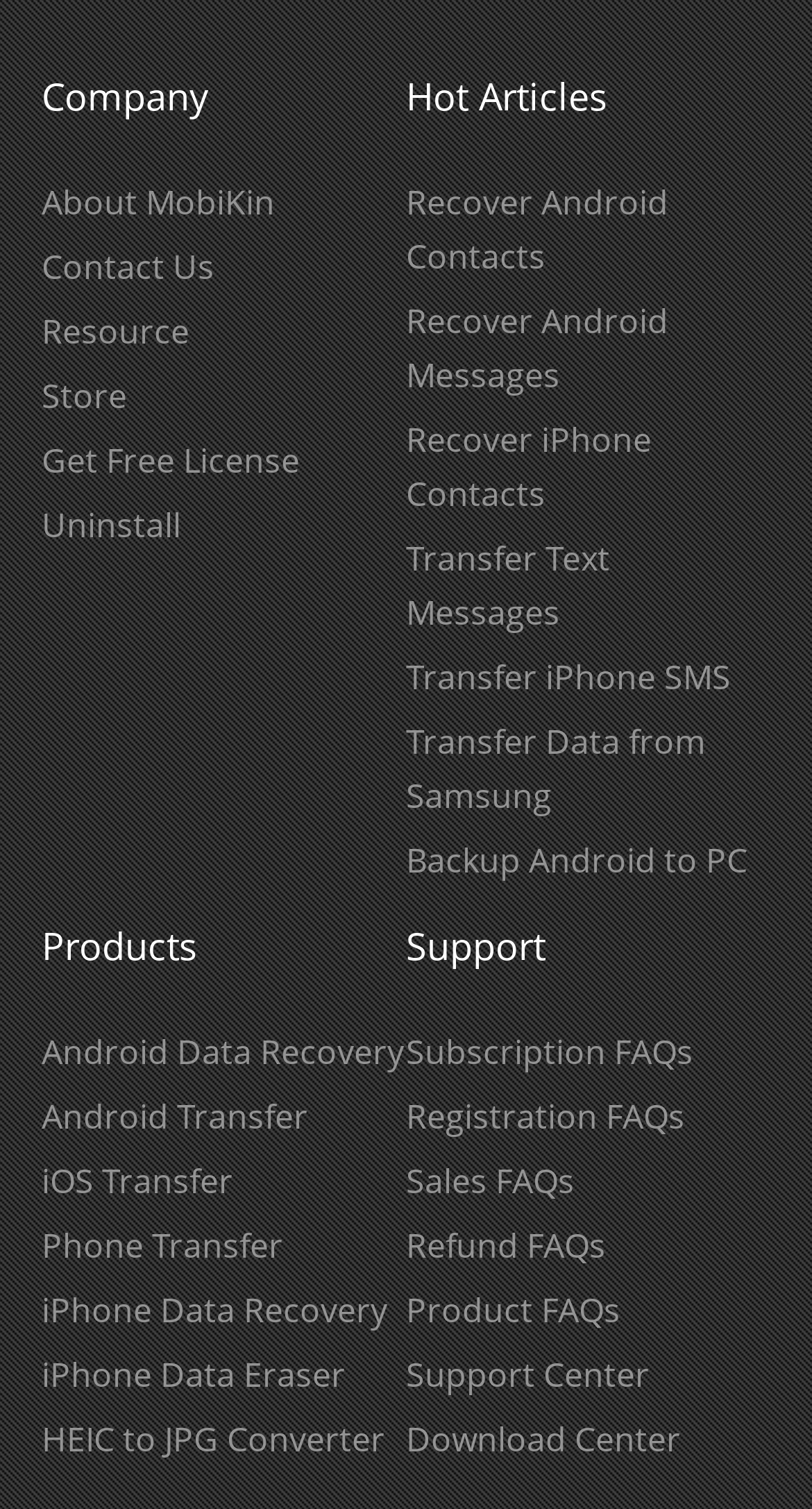Please examine the image and answer the question with a detailed explanation:
What is the first link under the 'Support' heading?

I looked at the links under the 'Support' heading and found that the first one is 'Subscription FAQs', which is listed at the top of the section.